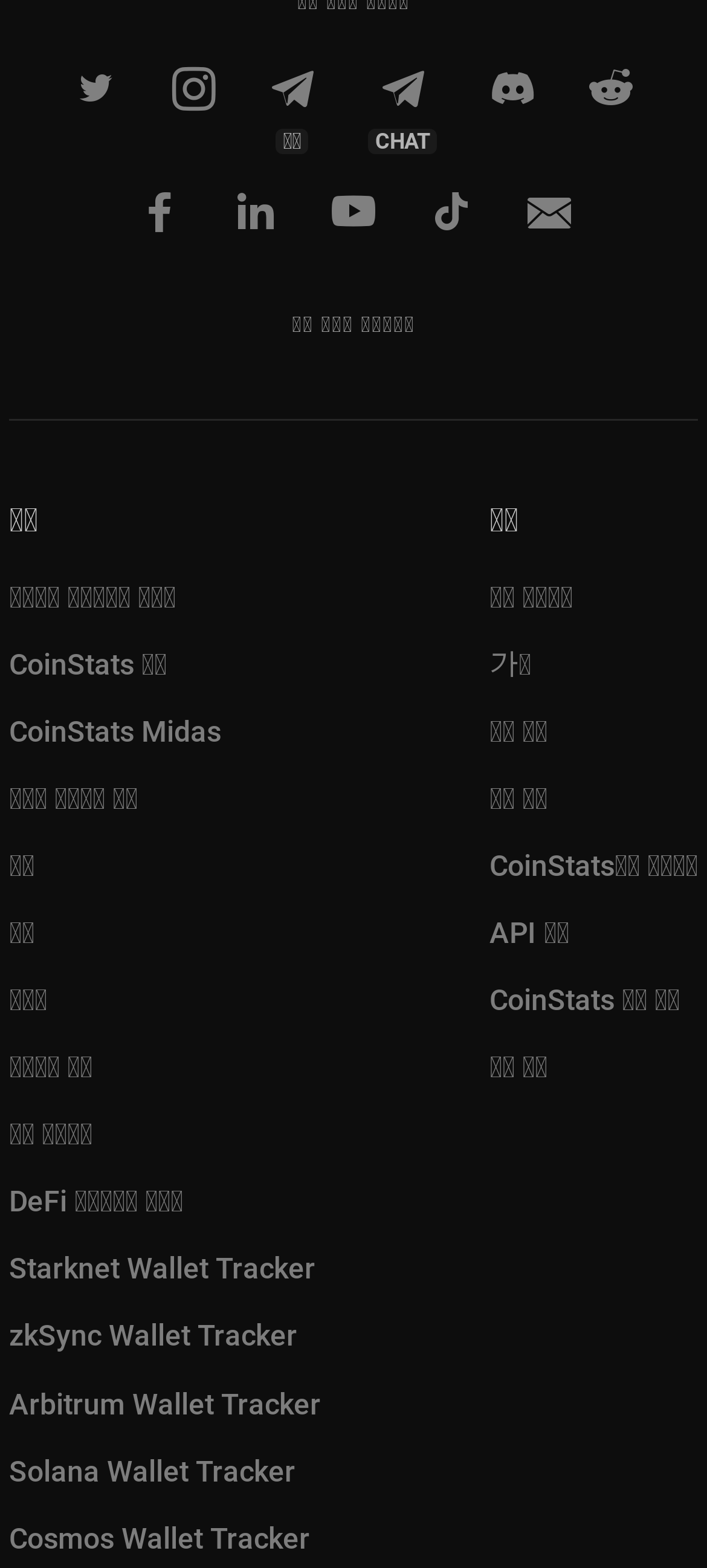How many social media links are there?
Using the visual information, respond with a single word or phrase.

8